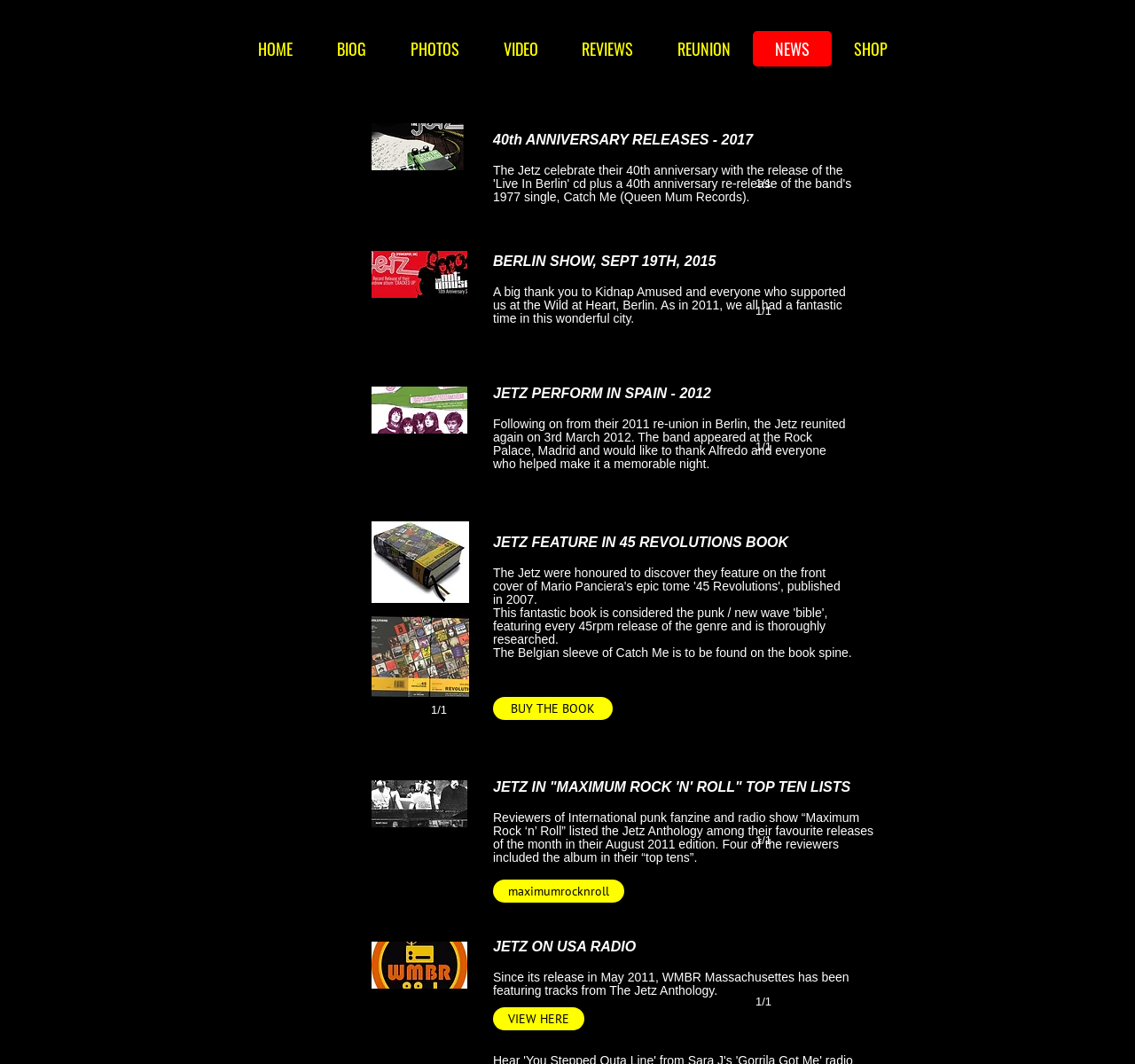Using the information shown in the image, answer the question with as much detail as possible: What is the name of the radio show that featured tracks from The Jetz Anthology?

The answer can be found by reading the text on the webpage, specifically the section that mentions 'Since its release in May 2011, WMBR Massachusettes has been featuring tracks from The Jetz Anthology.' This clearly states that the radio show is WMBR Massachusettes.